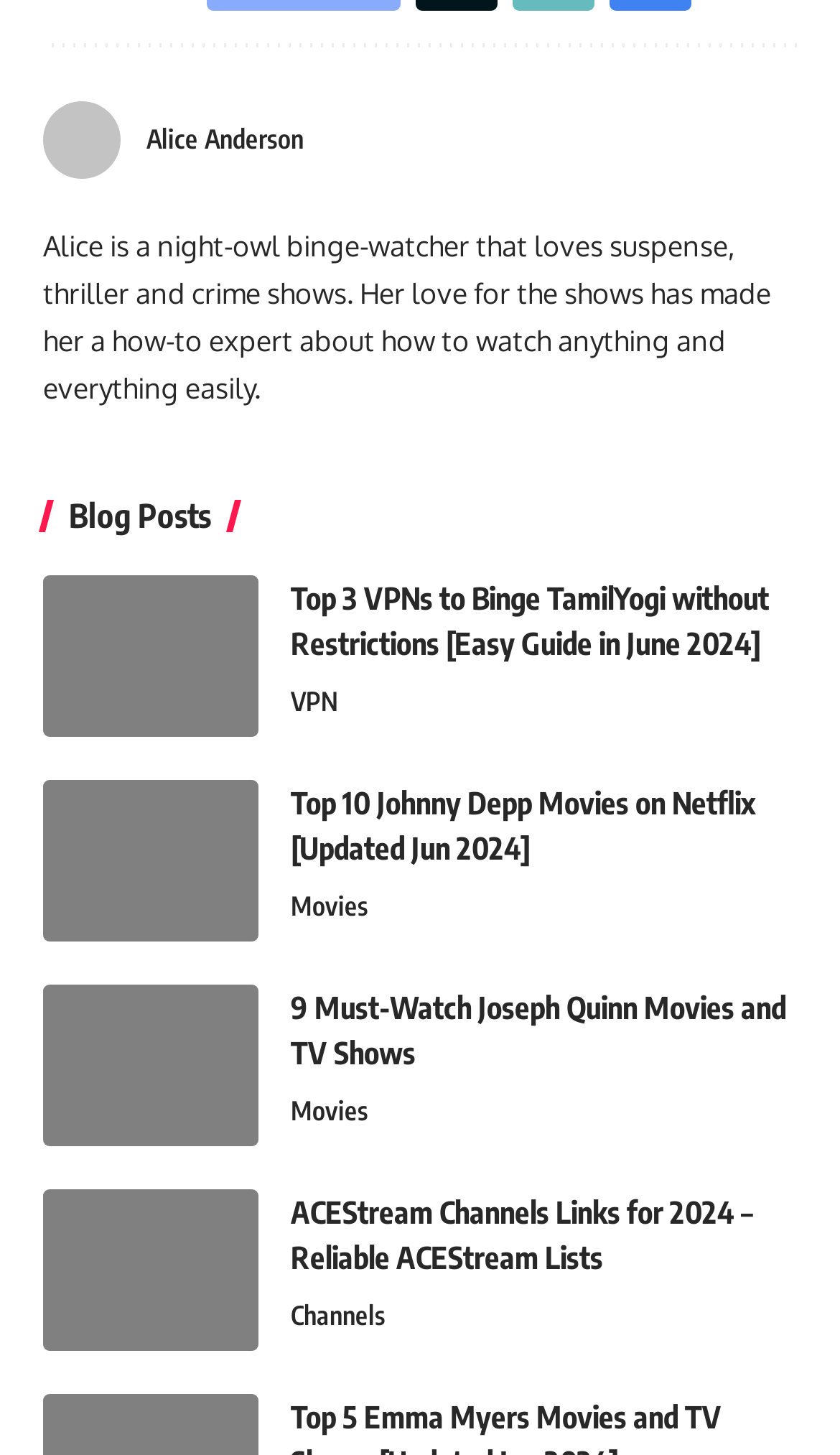Respond to the following question using a concise word or phrase: 
What type of shows does Alice love?

suspense, thriller and crime